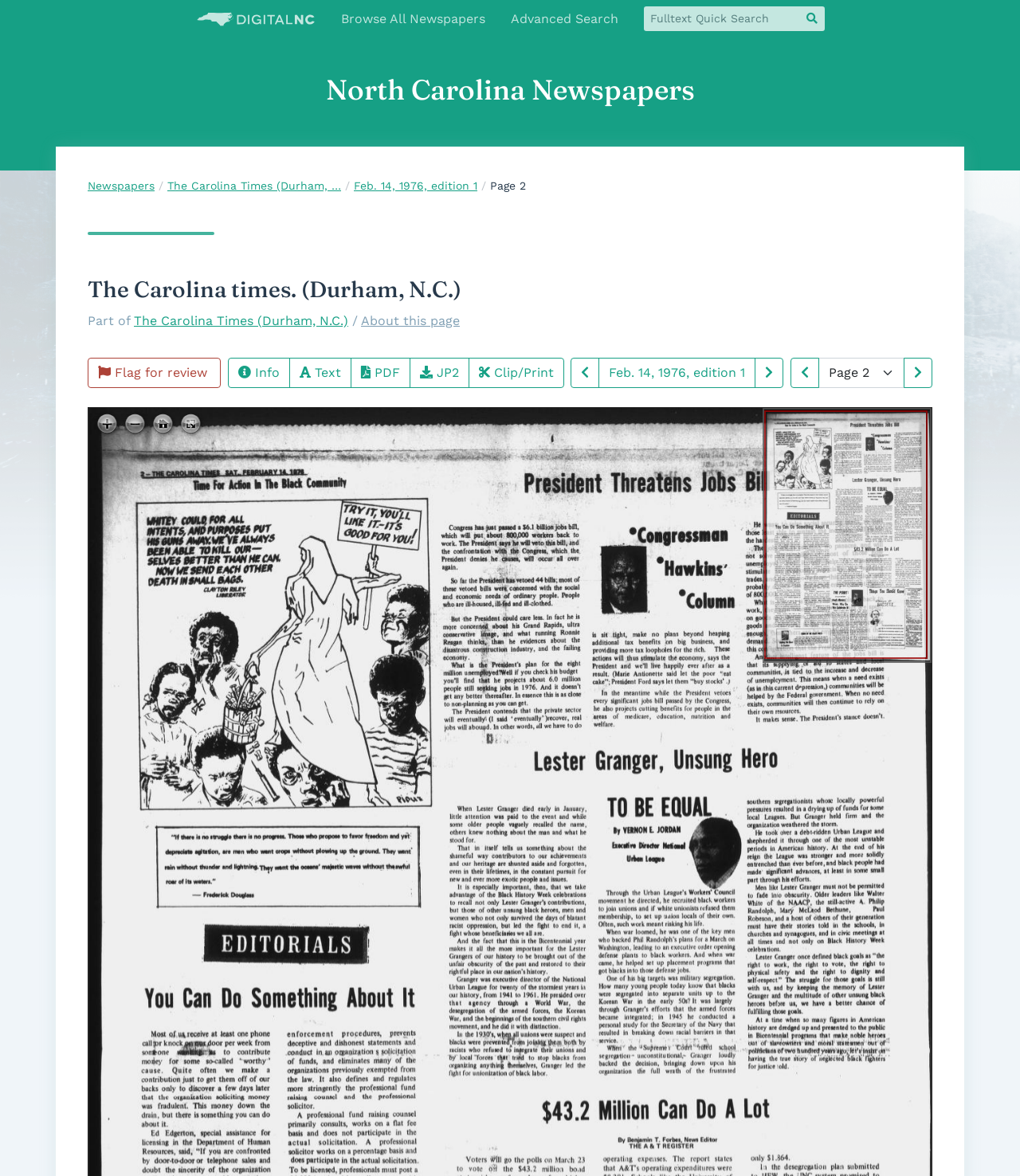What is the function of the button with the flag icon?
Please provide a single word or phrase as the answer based on the screenshot.

Flag for review